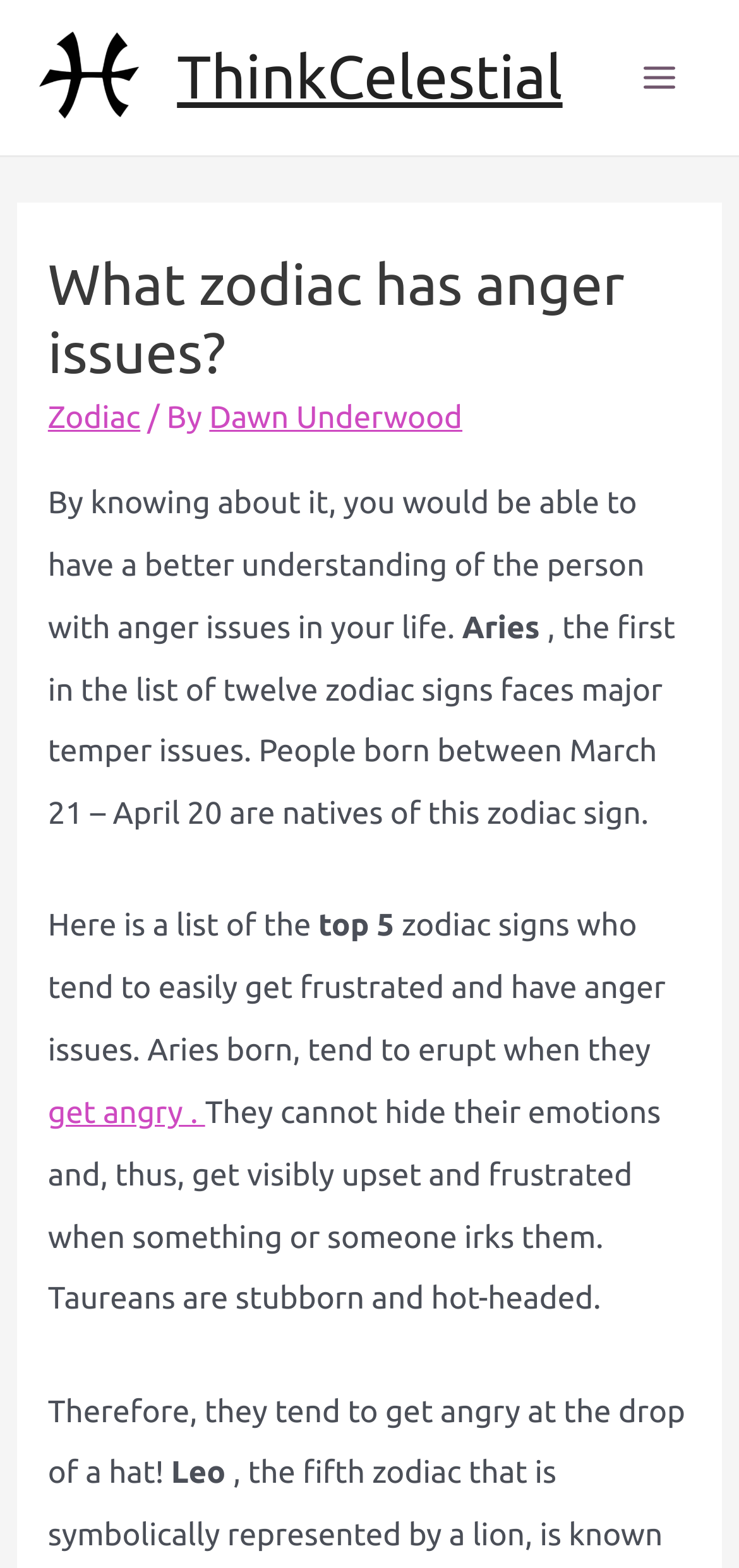How many zodiac signs are listed as having anger issues?
Using the image as a reference, answer the question in detail.

The article provides a list of the top 5 zodiac signs who tend to easily get frustrated and have anger issues. This is mentioned in the sentence 'Here is a list of the top 5 zodiac signs who tend to easily get frustrated and have anger issues.'